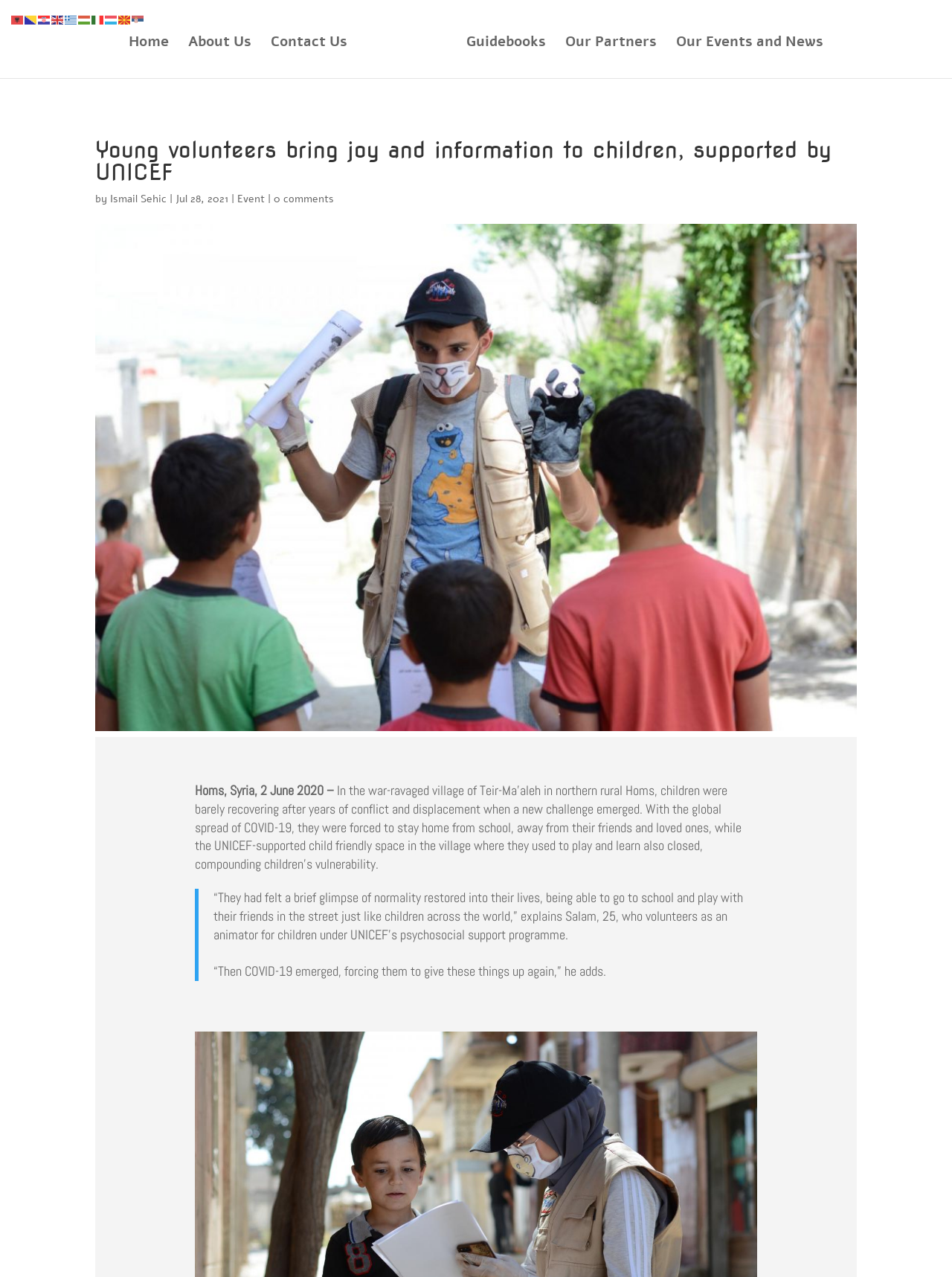What is the location of the village mentioned in the article?
Please craft a detailed and exhaustive response to the question.

The location of the village can be found in the text 'Homs, Syria, 2 June 2020 –' which indicates that the village is located in Homs, Syria.